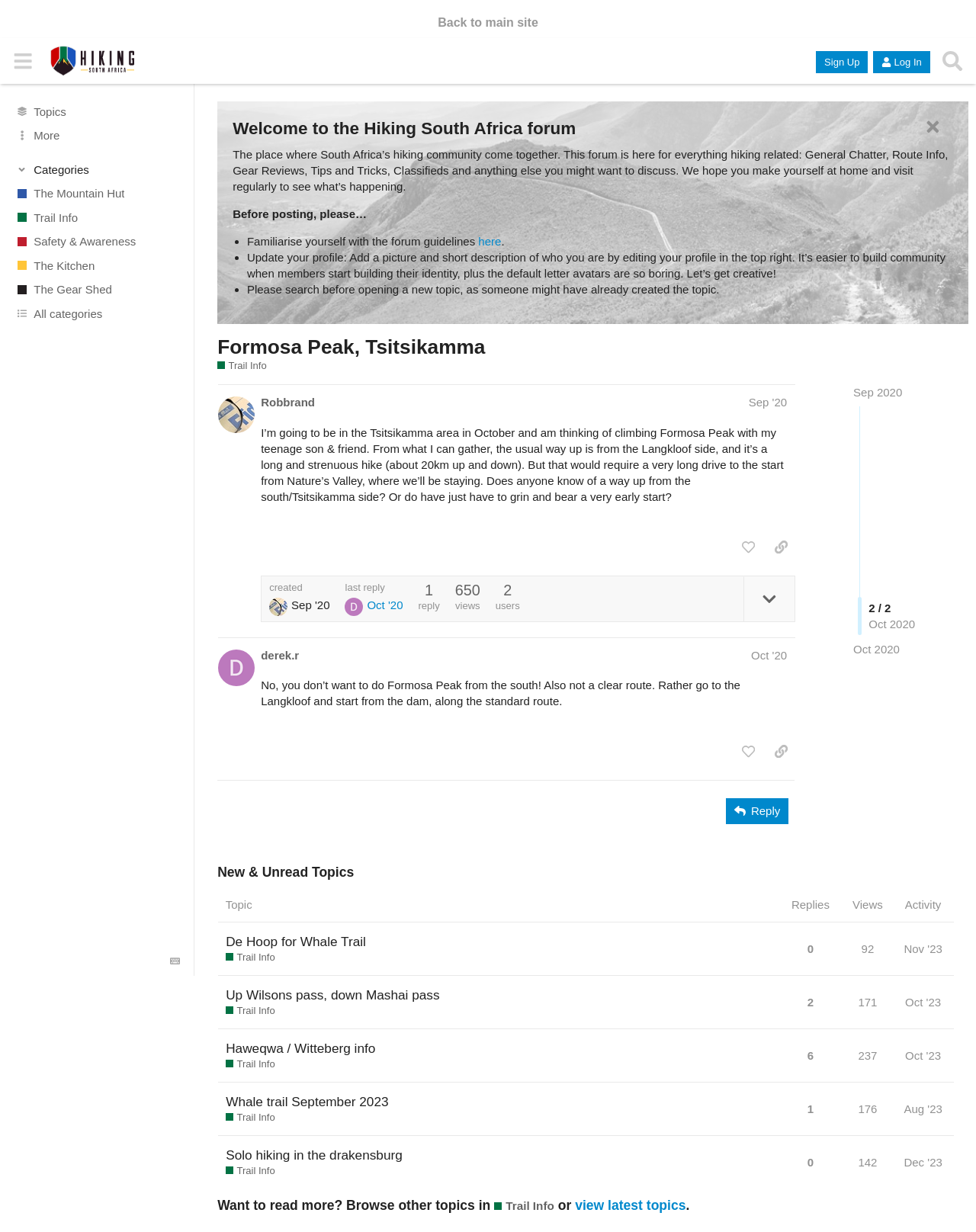Find the bounding box coordinates for the UI element that matches this description: "De Hoop for Whale Trail".

[0.231, 0.749, 0.375, 0.78]